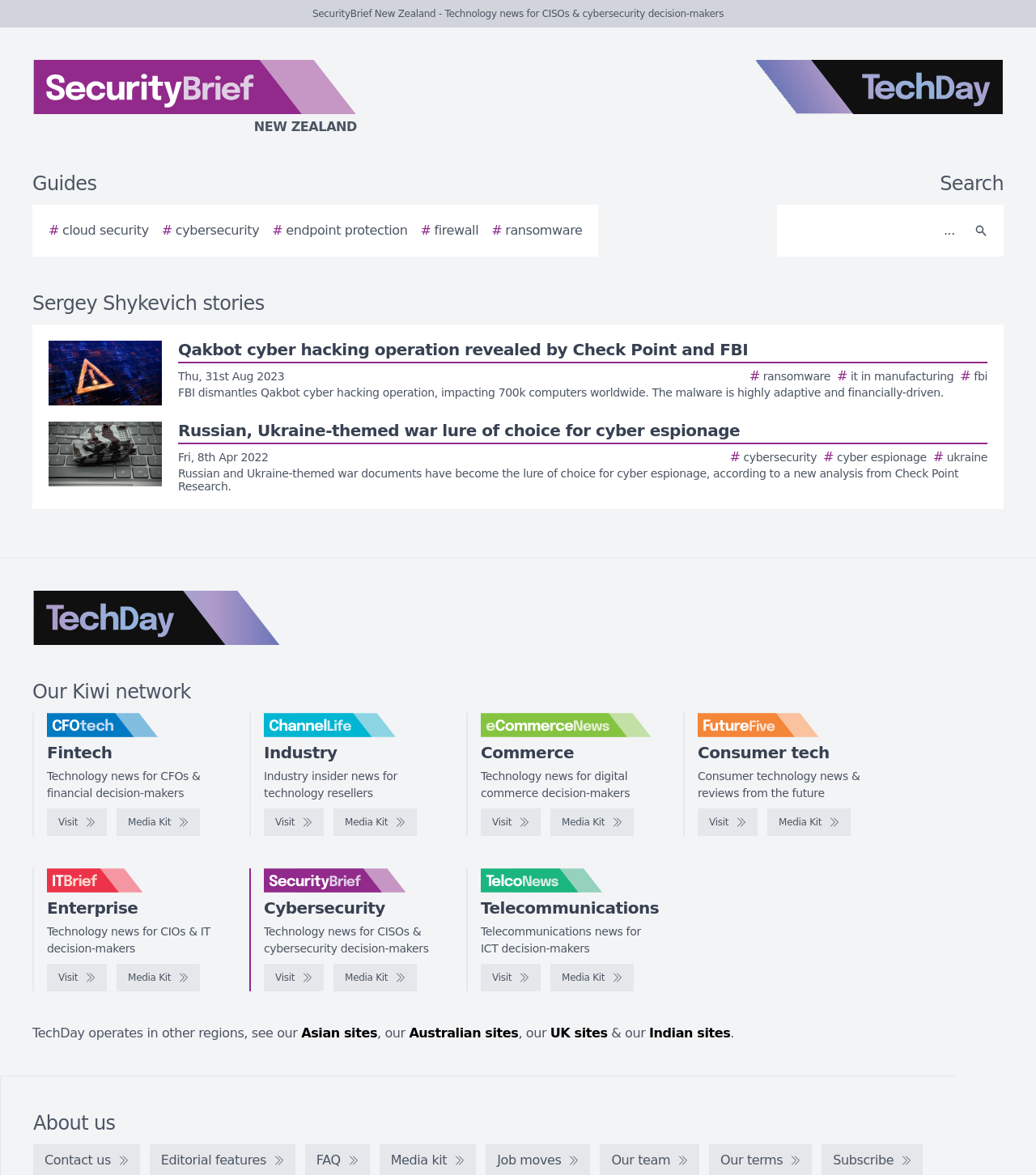Please determine the bounding box coordinates for the UI element described here. Use the format (top-left x, top-left y, bottom-right x, bottom-right y) with values bounded between 0 and 1: # ransomware

[0.474, 0.188, 0.562, 0.205]